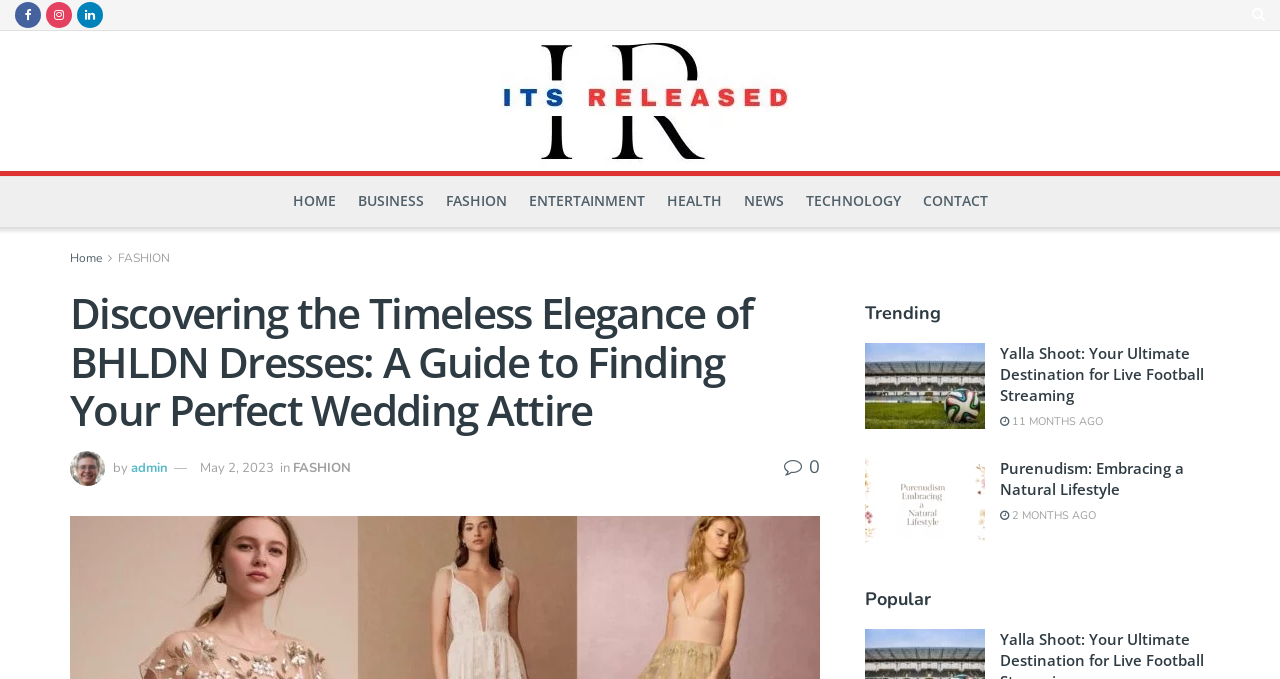Using the description "Public Comment", locate and provide the bounding box of the UI element.

None